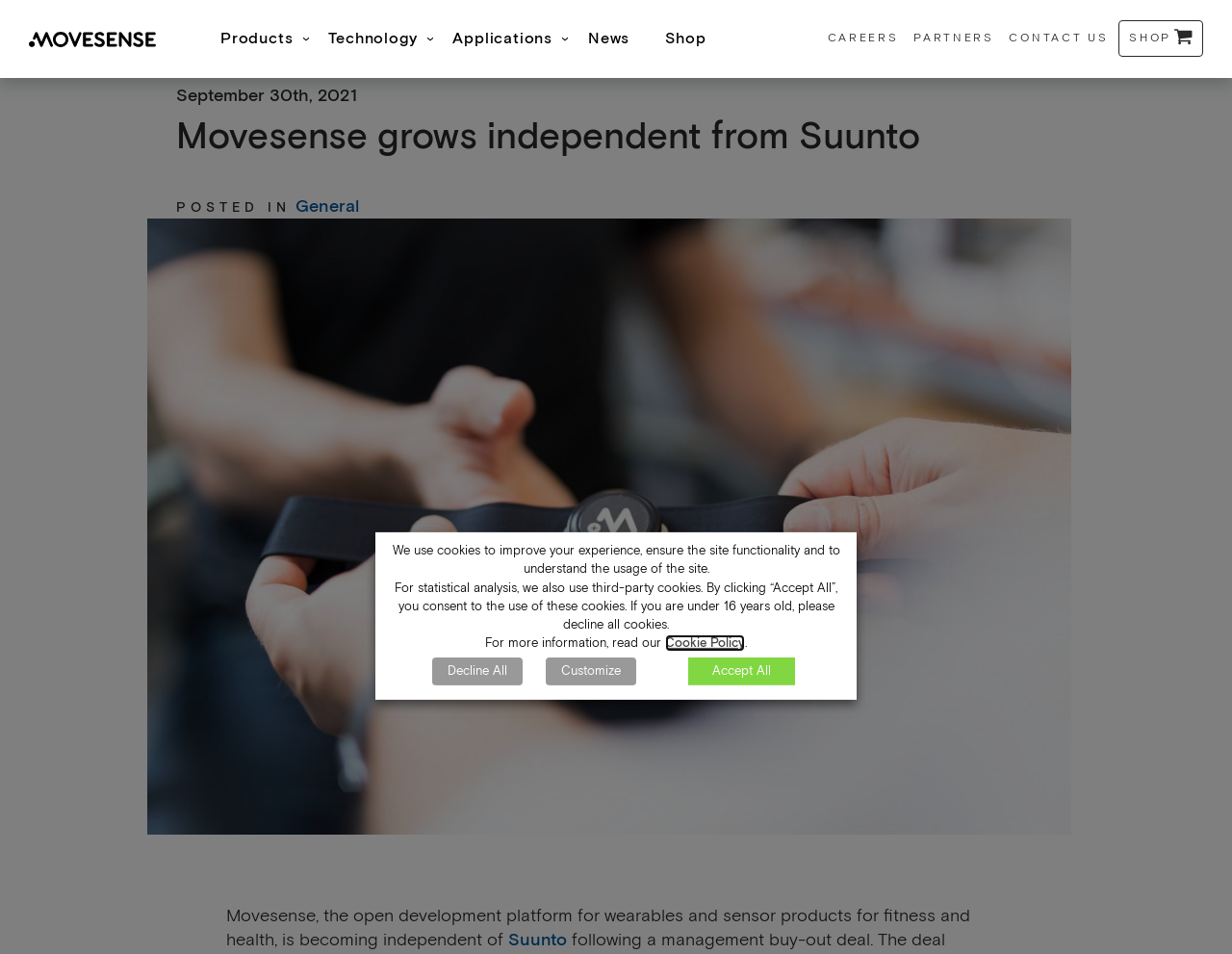Reply to the question below using a single word or brief phrase:
How many product categories are listed?

5